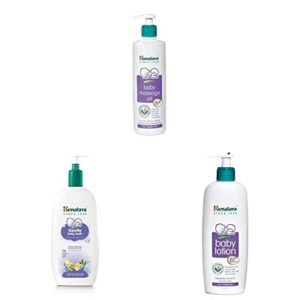Provide a one-word or one-phrase answer to the question:
What is the purpose of the Himalaya Herbal Baby Massage Oil?

To enhance and protect baby skin